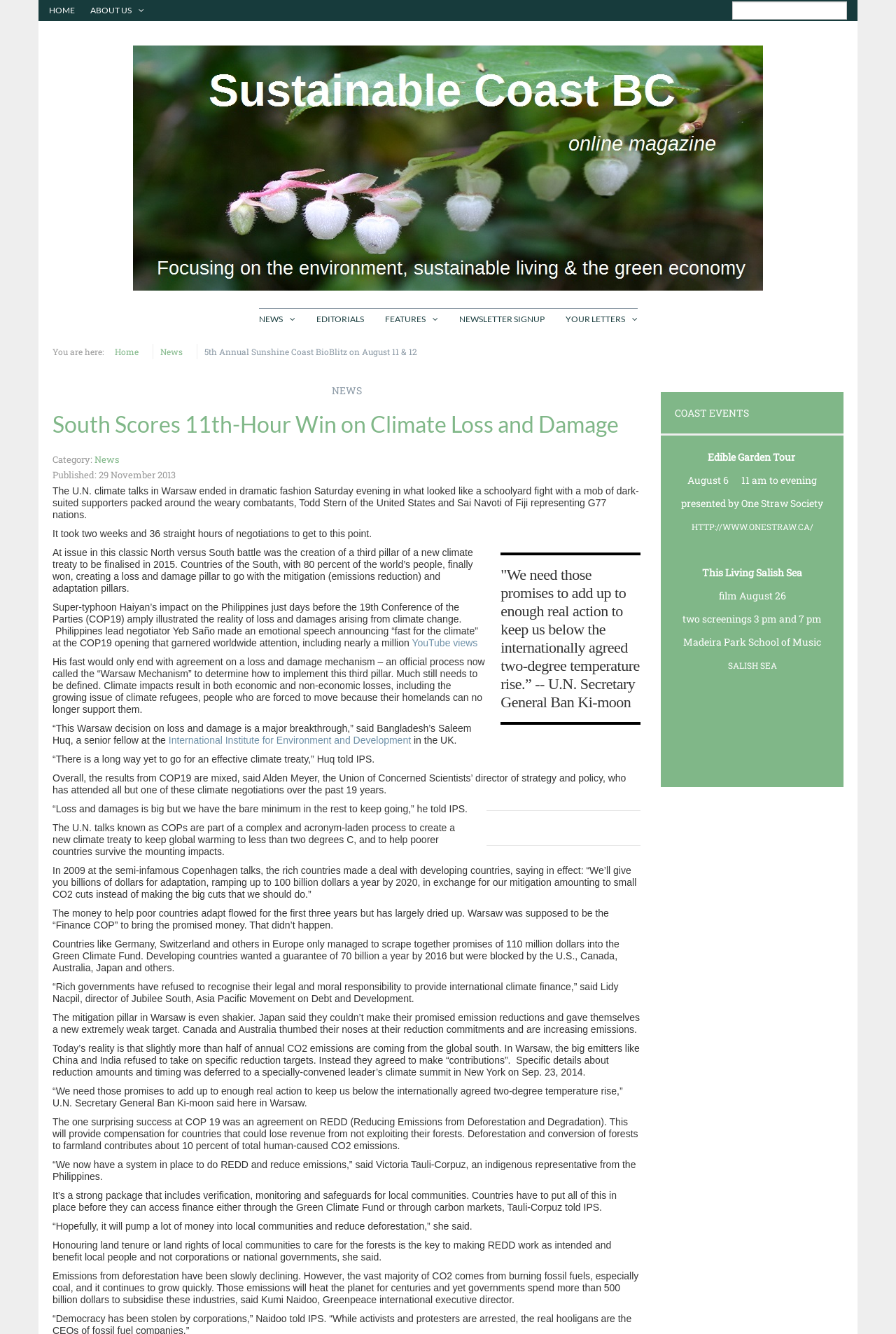Please specify the bounding box coordinates of the clickable region to carry out the following instruction: "Check COAST EVENTS". The coordinates should be four float numbers between 0 and 1, in the format [left, top, right, bottom].

[0.738, 0.294, 0.941, 0.606]